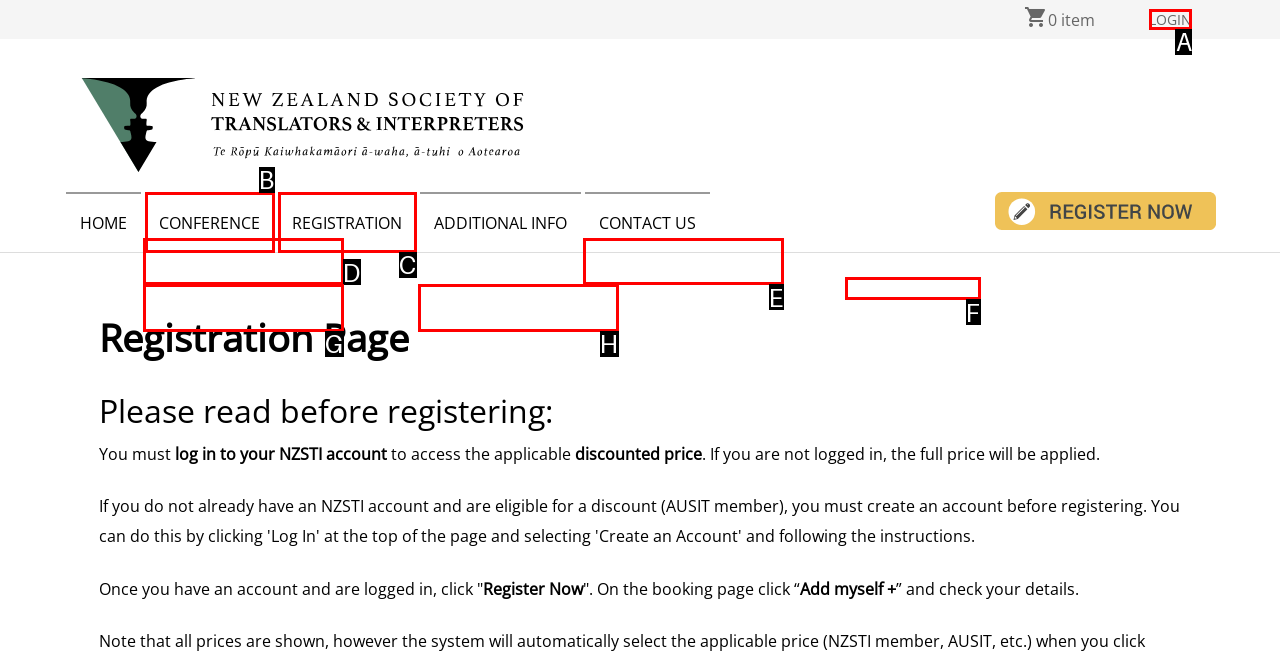Select the appropriate HTML element that needs to be clicked to finish the task: Click the LOGIN button
Reply with the letter of the chosen option.

A